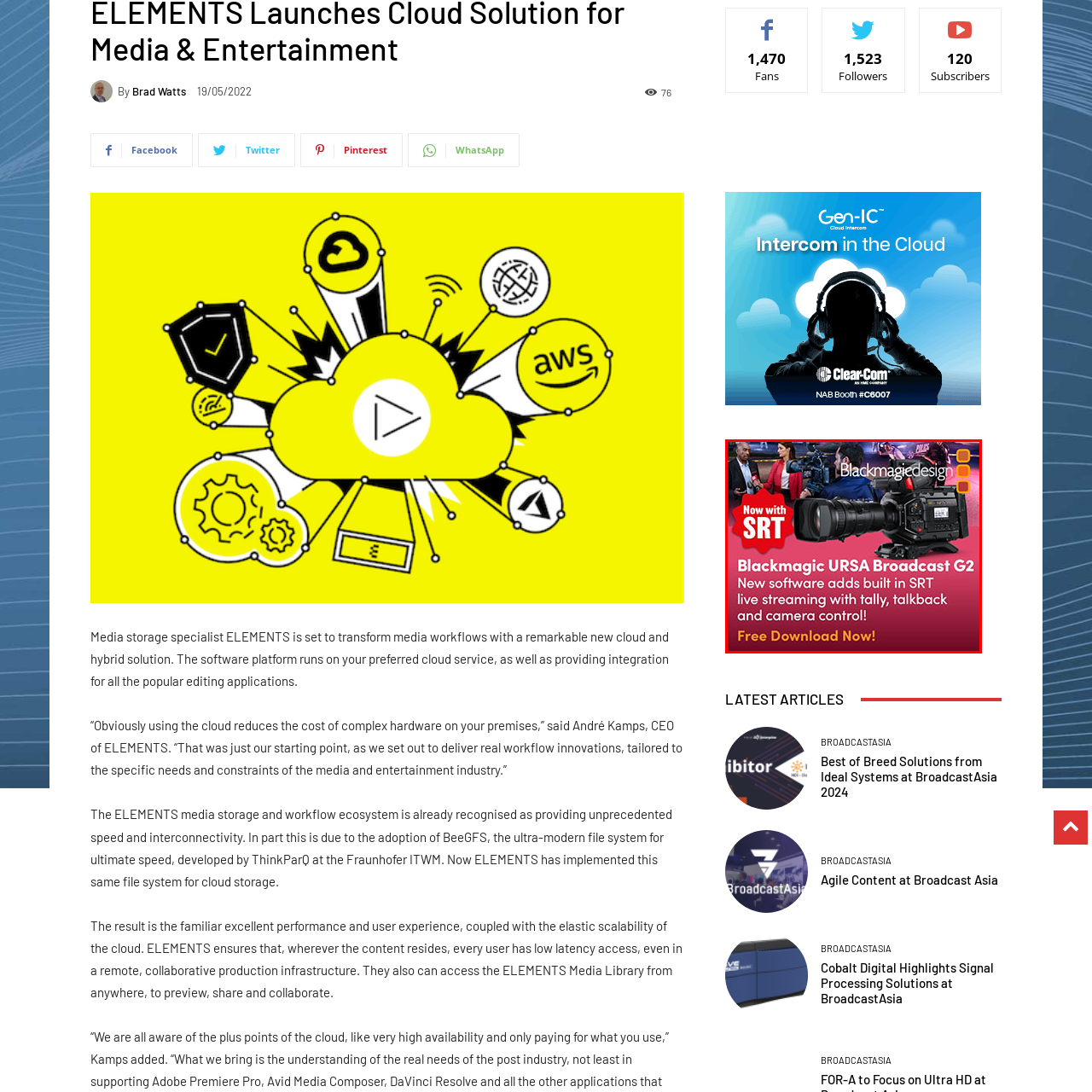Give a thorough and detailed account of the visual content inside the red-framed part of the image.

The image showcases the Blackmagic URSA Broadcast G2 camera, prominently featured against a vibrant backdrop. The camera is depicted with its lens facing forward, emphasizing its advanced design and versatility for broadcasting. Accompanying the visual are promotional texts highlighting the camera's new software capabilities, including built-in SRT live streaming alongside features for tally, talkback, and camera control. The bold "Now with SRT" banner draws attention to the latest enhancement, appealing to professionals in the media and broadcasting industry. A call to action, "Free Download Now!" invites users to explore this innovative solution further, aimed at enhancing their production workflows.